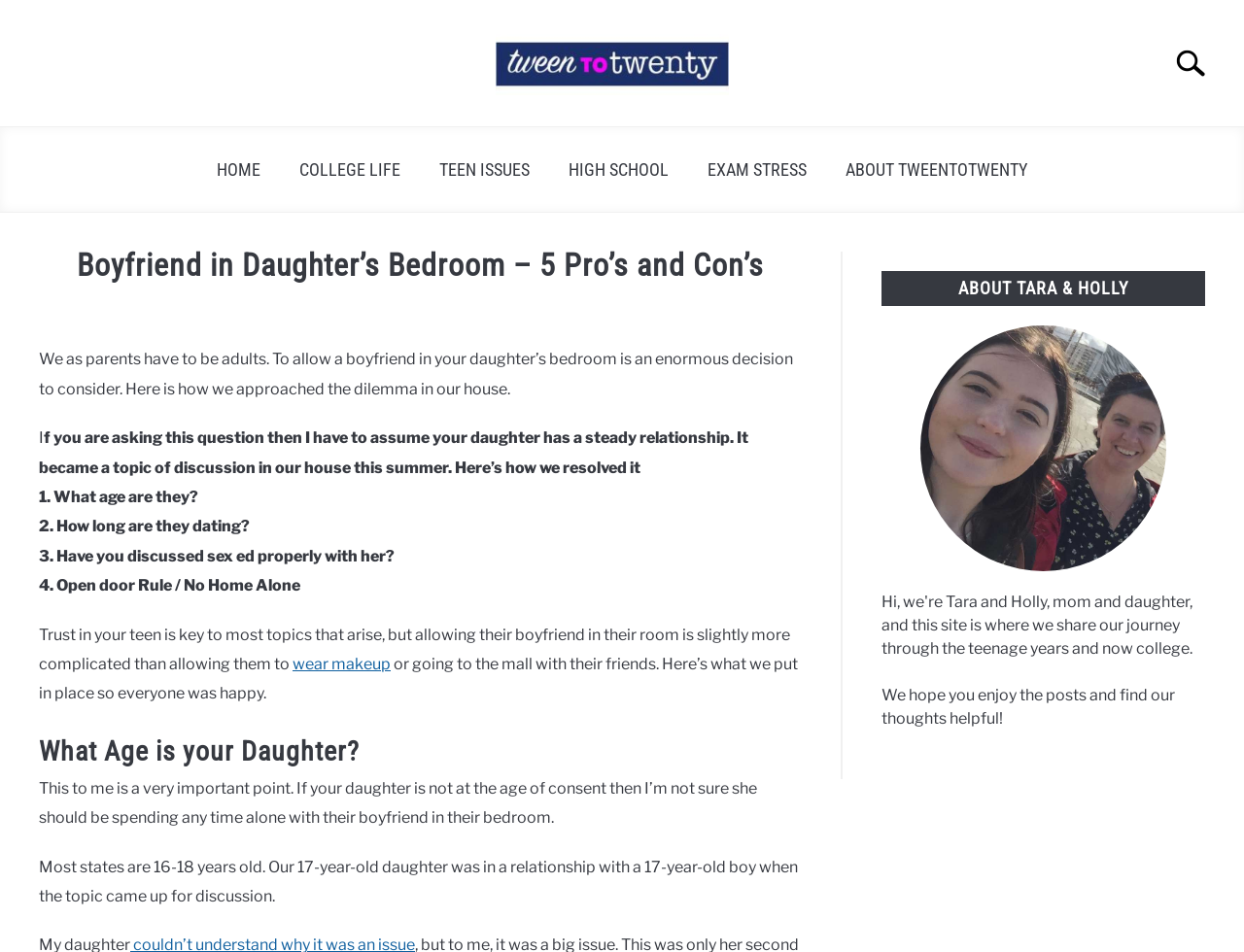Determine the main headline from the webpage and extract its text.

Boyfriend in Daughter’s Bedroom – 5 Pro’s and Con’s